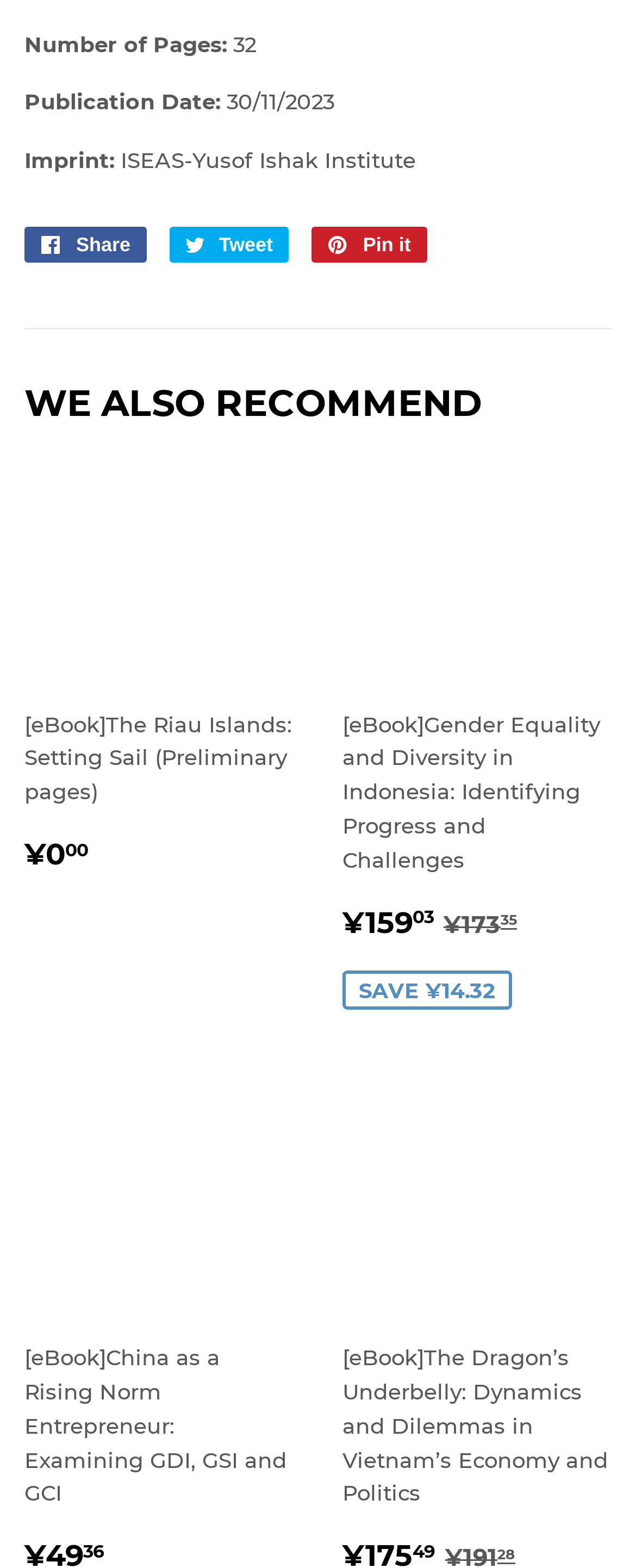Identify the bounding box coordinates of the section to be clicked to complete the task described by the following instruction: "Tweet on Twitter". The coordinates should be four float numbers between 0 and 1, formatted as [left, top, right, bottom].

[0.266, 0.145, 0.455, 0.167]